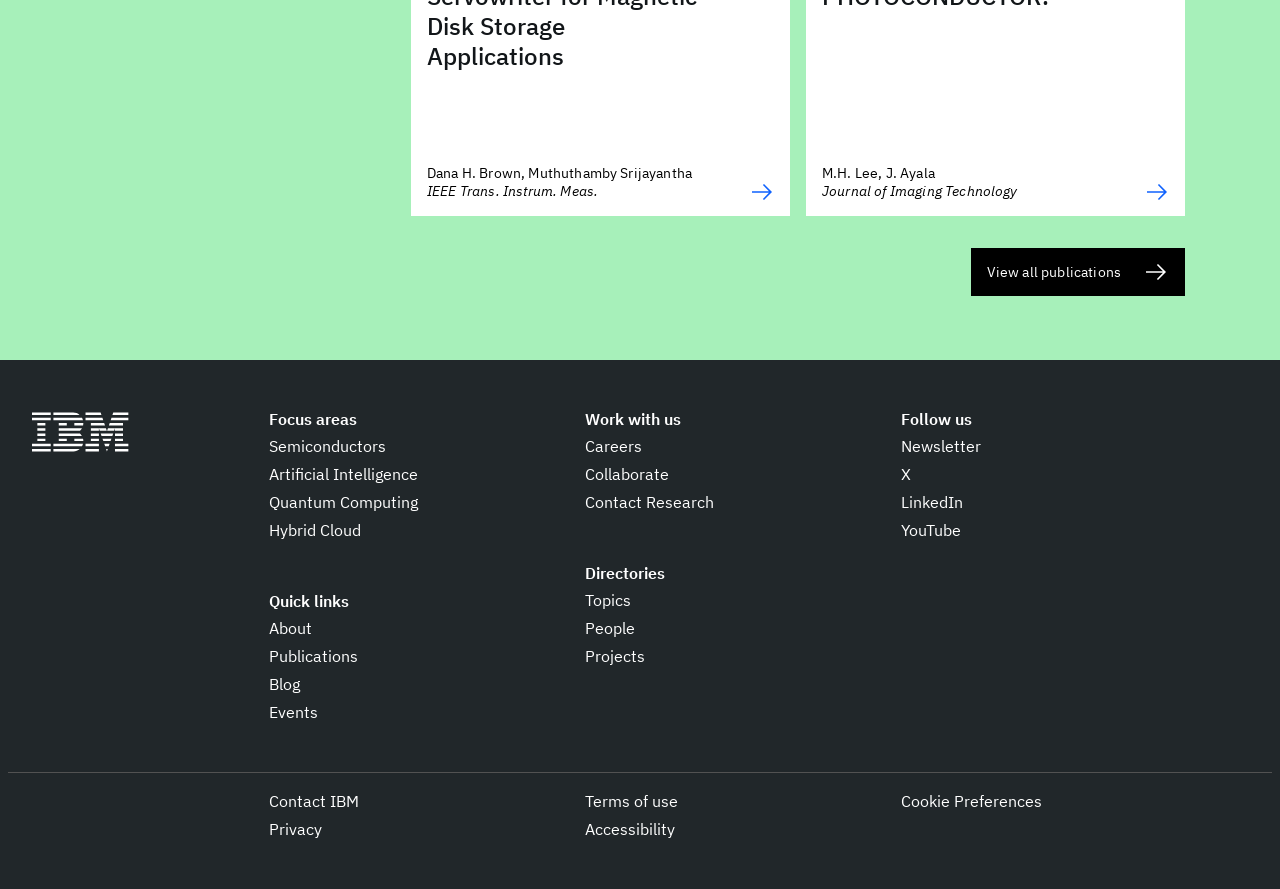Pinpoint the bounding box coordinates of the element that must be clicked to accomplish the following instruction: "Go to IBM homepage". The coordinates should be in the format of four float numbers between 0 and 1, i.e., [left, top, right, bottom].

[0.012, 0.445, 0.113, 0.528]